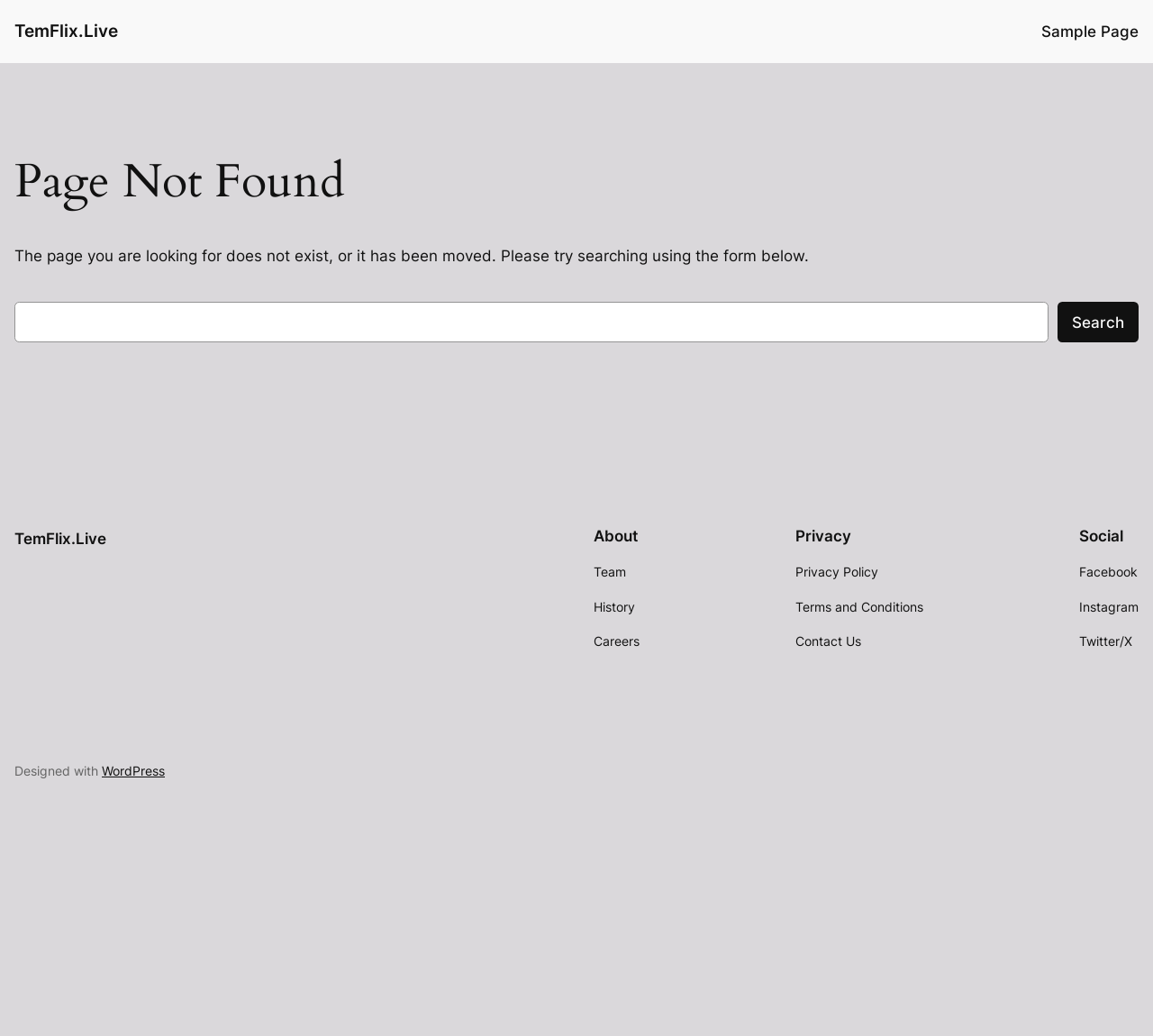Construct a comprehensive caption that outlines the webpage's structure and content.

This webpage is a "Page not found" error page from TemFlix.Live. At the top, there are two links: "TemFlix.Live" on the left and "Sample Page" on the right. Below these links, there is a main section with a heading "Page Not Found" in a prominent font. 

Under the heading, there is a paragraph of text explaining that the page the user is looking for does not exist or has been moved, and suggesting to try searching using the form below. 

Below this text, there is a search form with a search box and a "Search" button. The search form spans almost the entire width of the page.

Further down, there is a section with three columns of links. The first column has links to "TemFlix.Live" and "About", with sub-links to "Team", "History", and "Careers" under "About". The second column has links to "Privacy" with sub-links to "Privacy Policy", "Terms and Conditions", and "Contact Us". The third column has links to "Social" with sub-links to "Facebook", "Instagram", and "Twitter/X".

At the very bottom of the page, there is a line of text "Designed with" followed by a link to "WordPress".